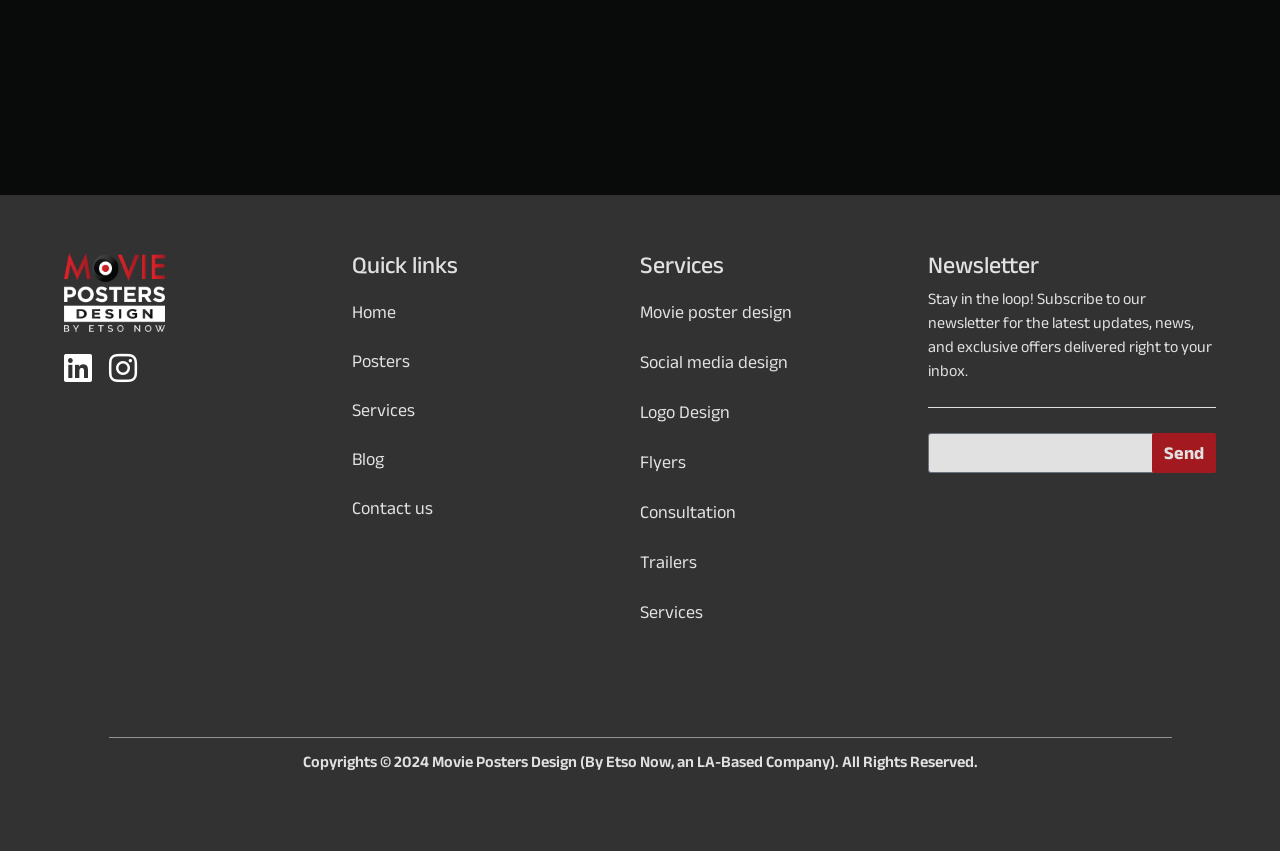Identify the bounding box coordinates of the area you need to click to perform the following instruction: "Click on the 'Contact us' link".

[0.275, 0.582, 0.5, 0.613]